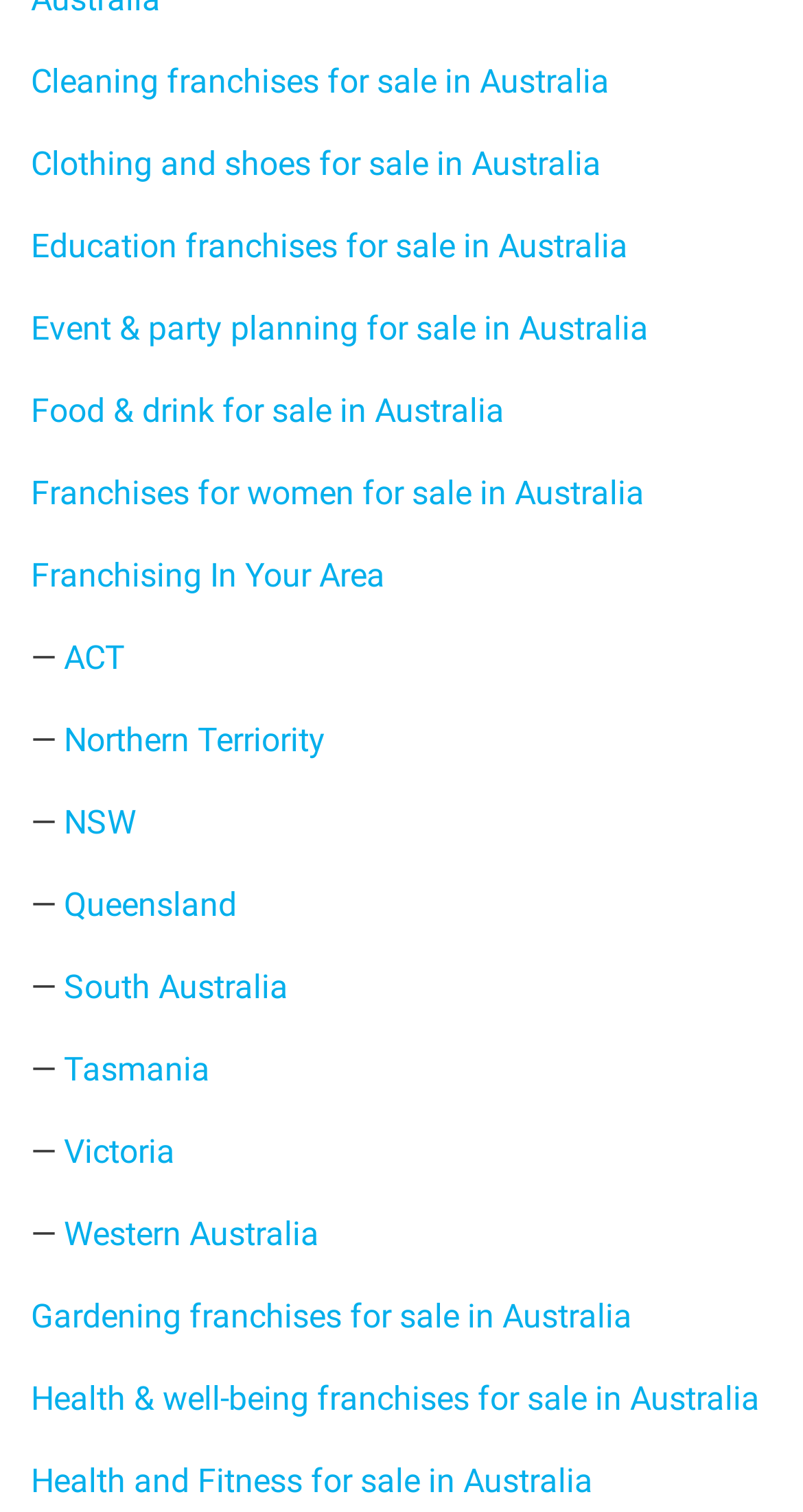What type of franchises are listed on this webpage?
Refer to the image and give a detailed answer to the question.

By examining the links on the webpage, I can see that there are various types of franchises listed, such as cleaning, clothing, education, event planning, food, and more. This suggests that the webpage is a directory or marketplace for different types of franchises.